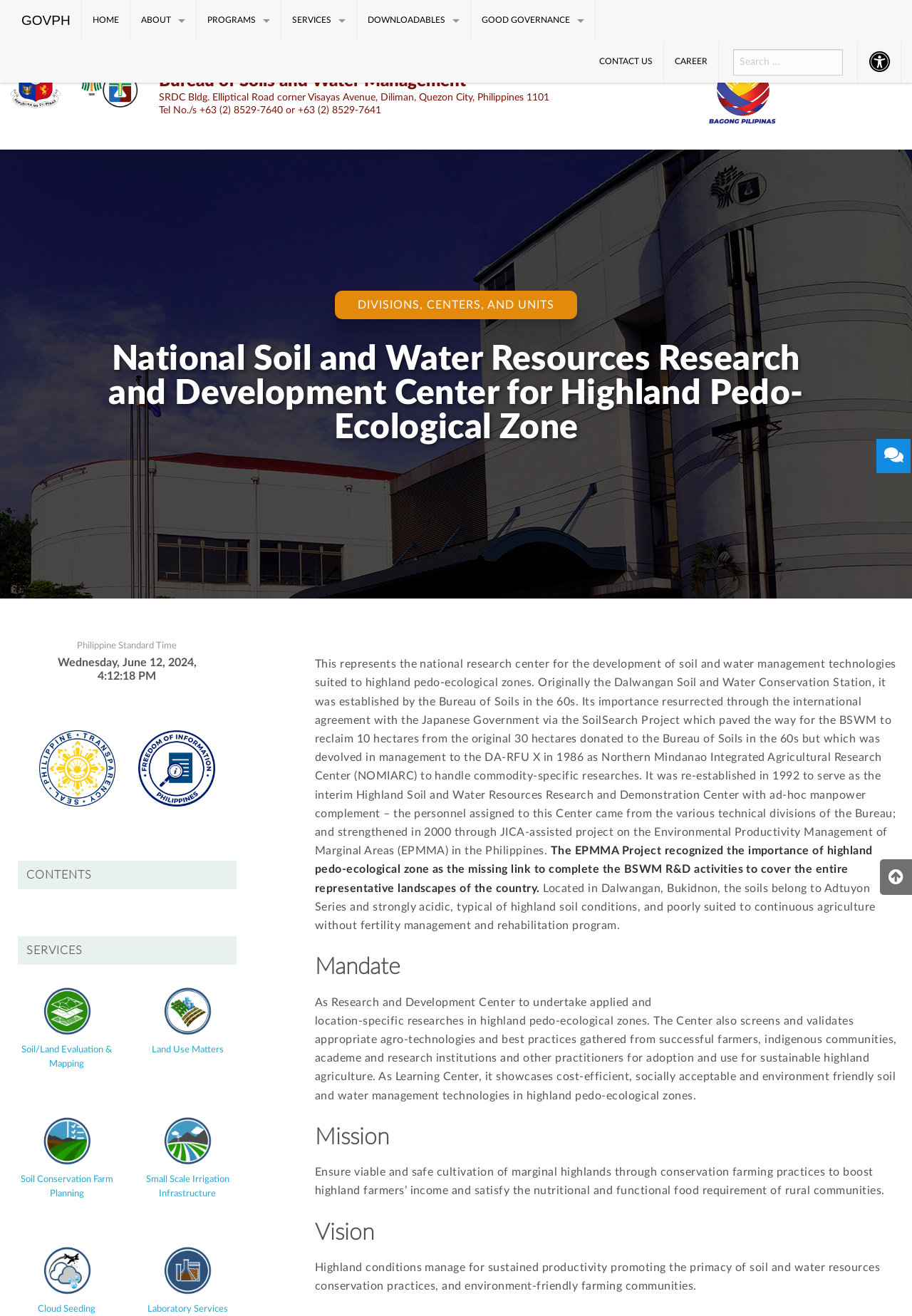Answer with a single word or phrase: 
What is the main goal of the research center?

Sustainable highland agriculture